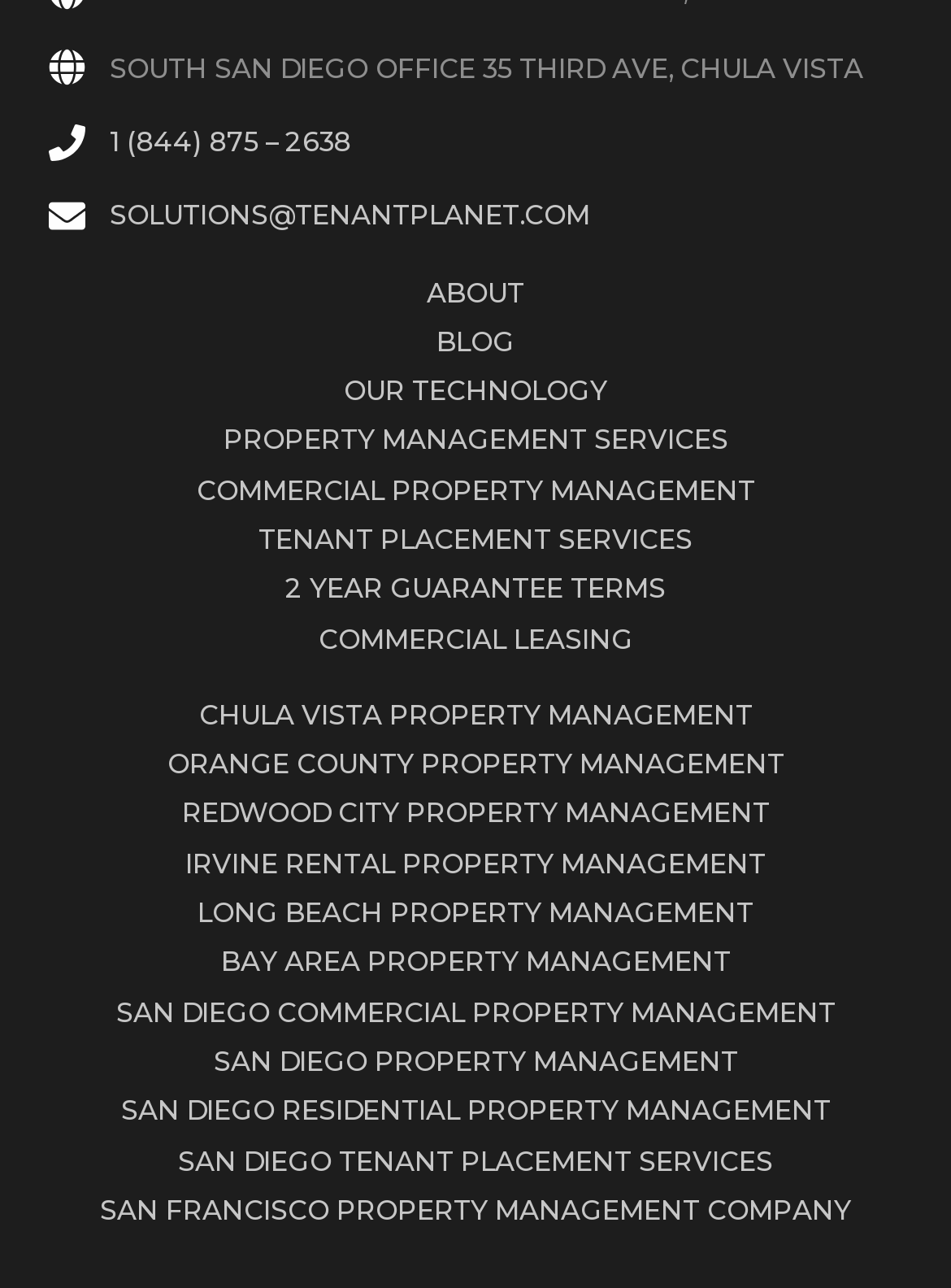What is the email address of the office?
Can you provide an in-depth and detailed response to the question?

I found the email address of the office by looking at the link element with the text 'SOLUTIONS@TENANTPLANET.COM'.